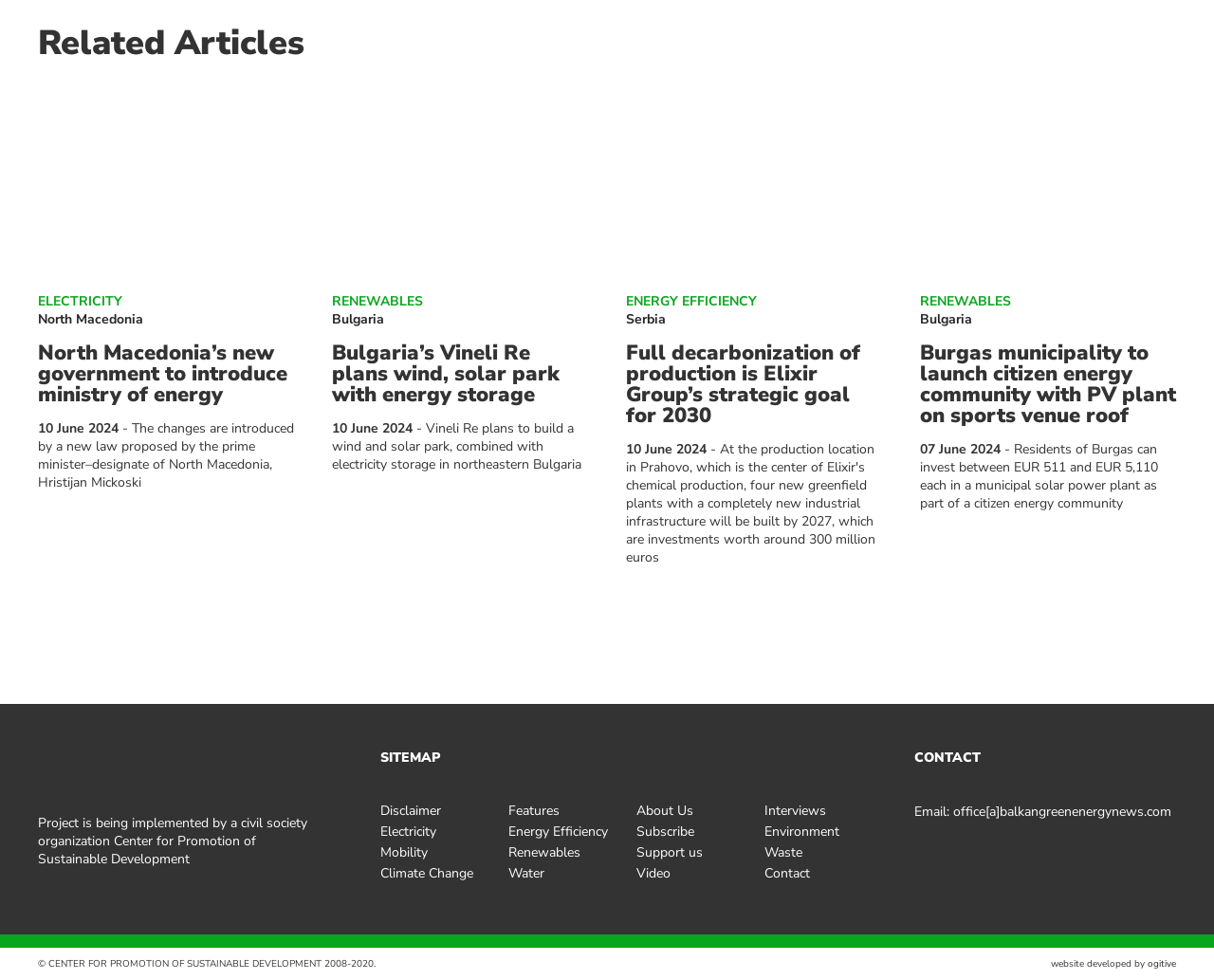Determine the bounding box coordinates for the UI element with the following description: "North Macedonia". The coordinates should be four float numbers between 0 and 1, represented as [left, top, right, bottom].

[0.031, 0.316, 0.118, 0.335]